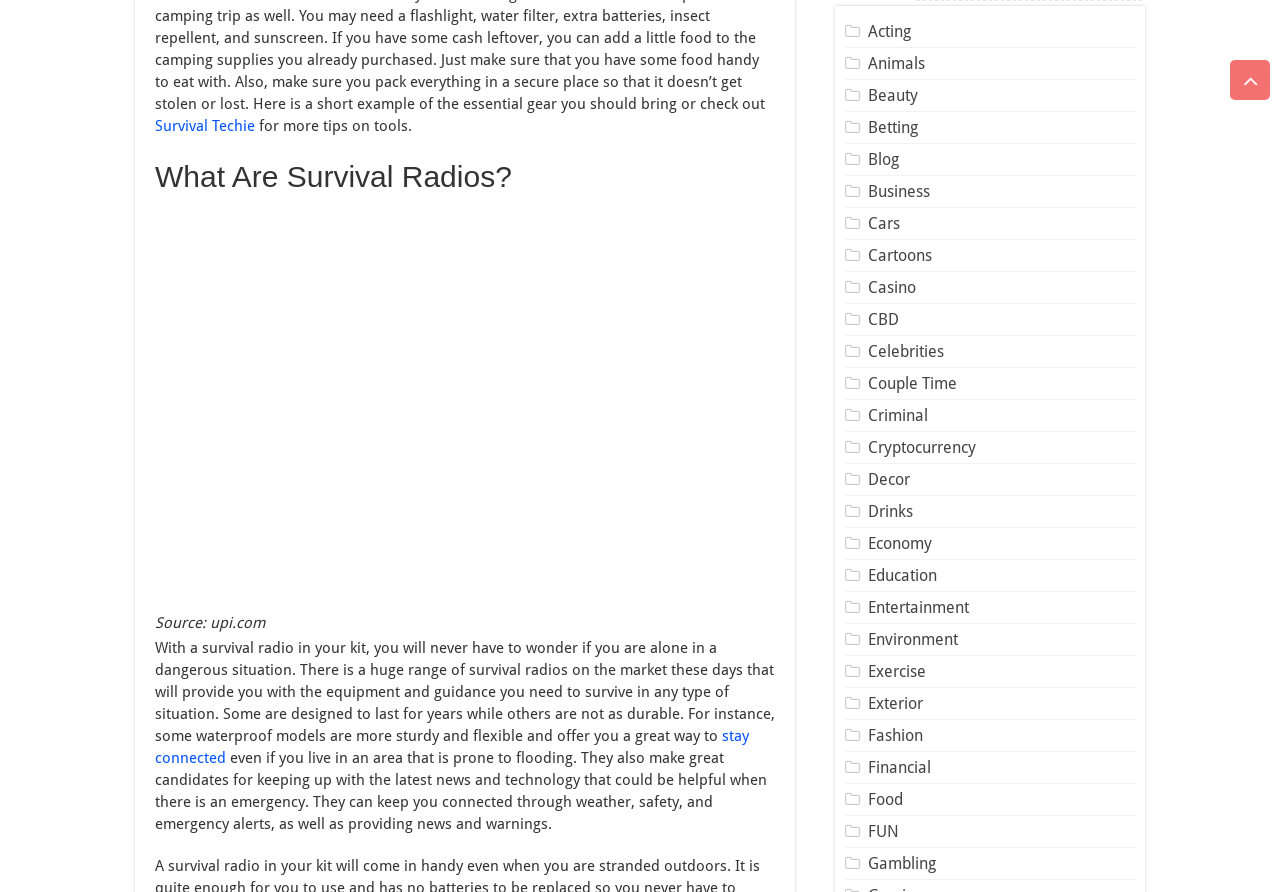Provide a one-word or short-phrase answer to the question:
What is the function of the 'Scroll To Top' button?

to scroll to the top of the page